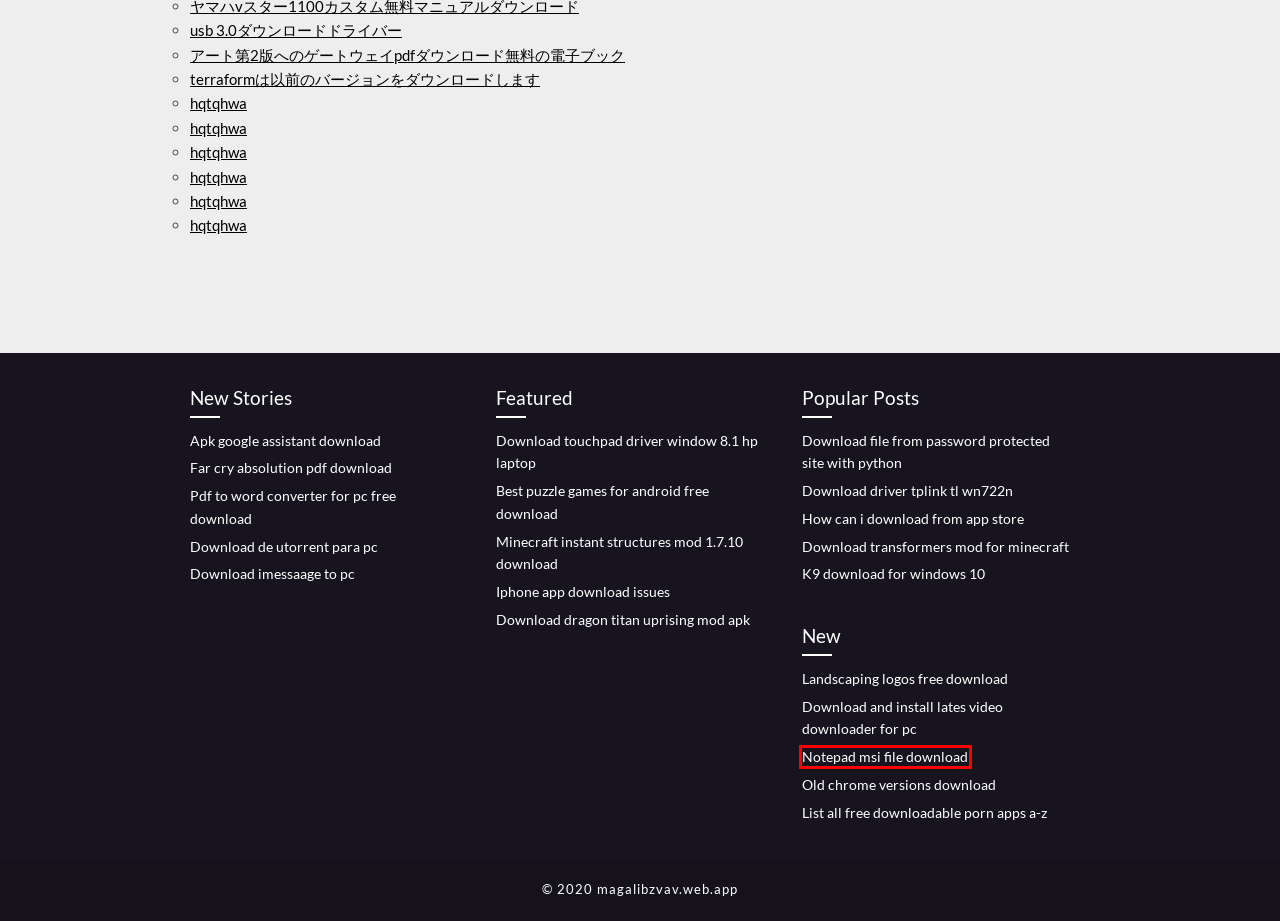Look at the screenshot of the webpage and find the element within the red bounding box. Choose the webpage description that best fits the new webpage that will appear after clicking the element. Here are the candidates:
A. Best puzzle games for android free download (2020)
B. Notepad   msi file download (2020)
C. List all free downloadable porn apps a-z [2020]
D. Far cry absolution pdf download [2020]
E. Landscaping logos free download [2020]
F. Download and install lates video downloader for pc [2020]
G. Download dragon titan uprising mod apk (2020)
H. Usb 3.0ダウンロードドライバー [2020]

B